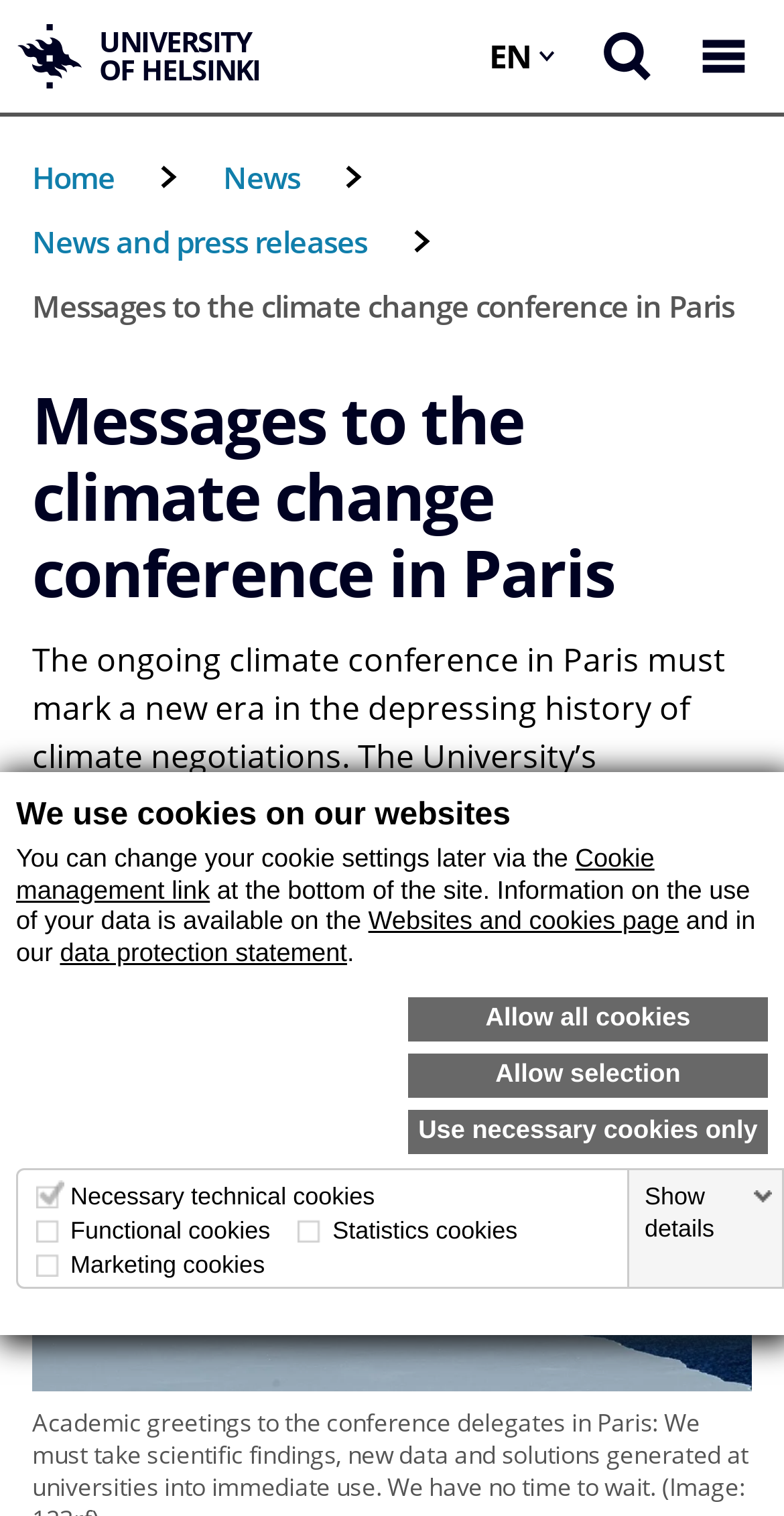Provide a short answer using a single word or phrase for the following question: 
What is the language of the webpage?

EN